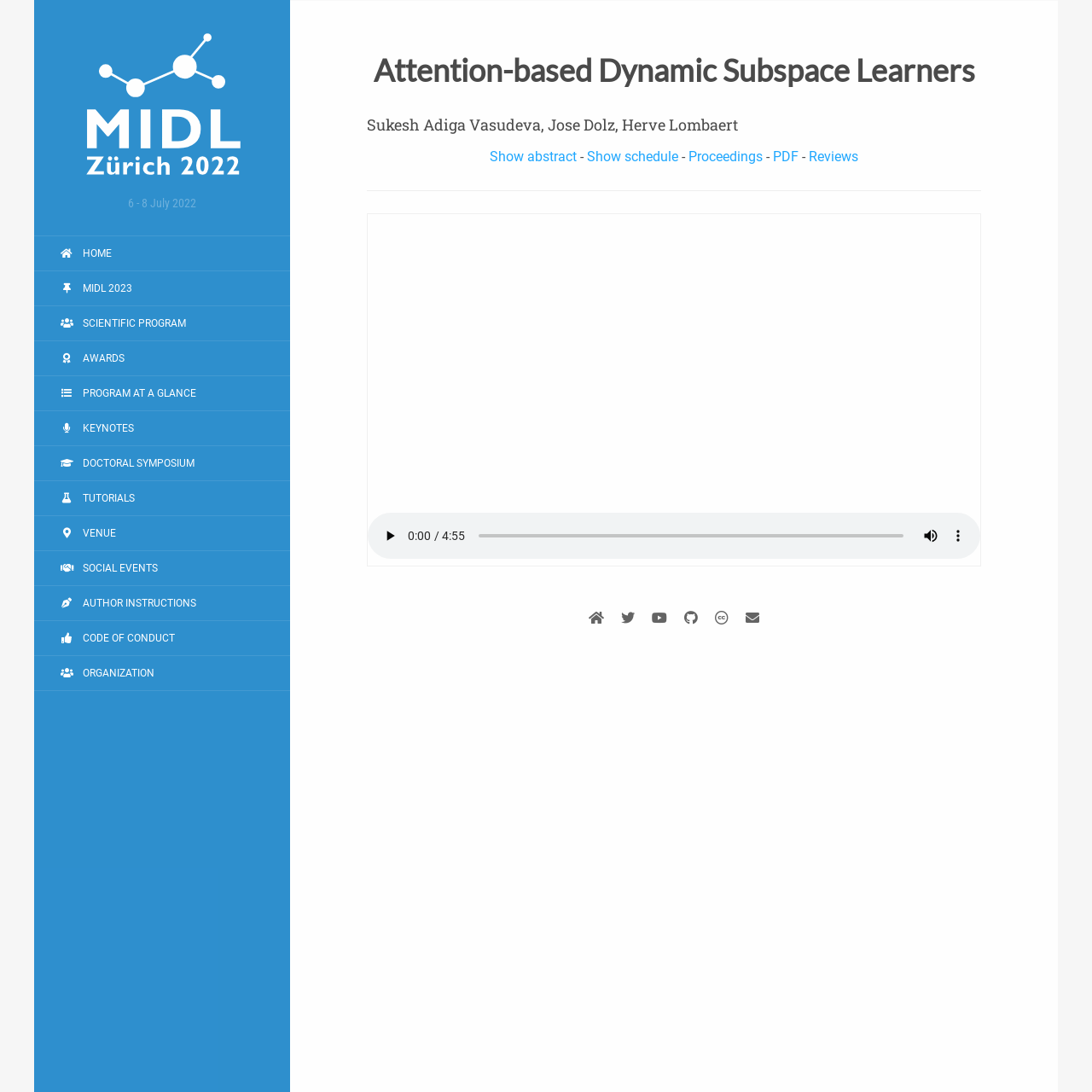Utilize the details in the image to give a detailed response to the question: What social media platforms are linked from the webpage?

I found the answer by looking at the bottom section of the webpage, where there are links to various social media platforms, including Twitter, YouTube, and GitHub, indicated by their respective icons.